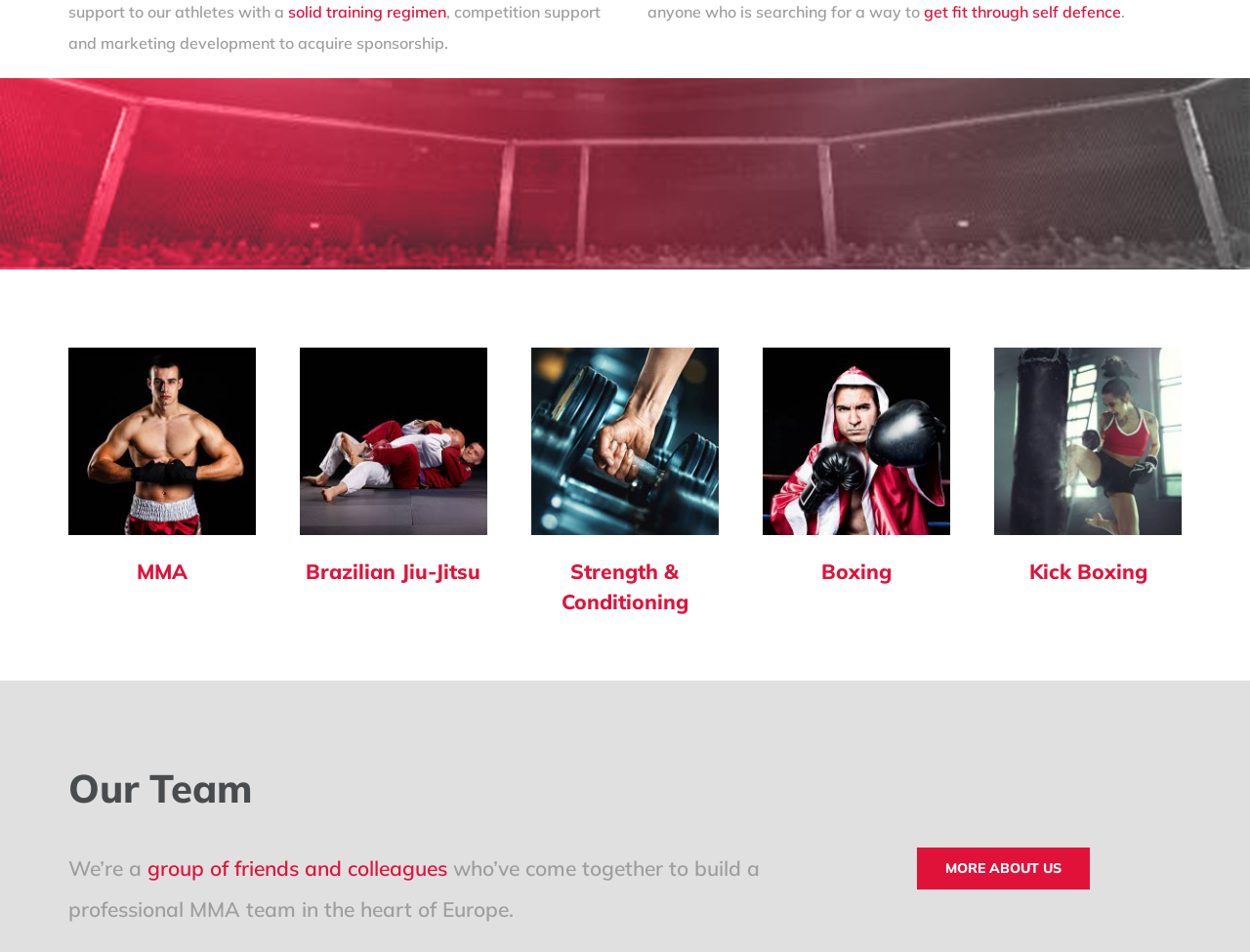Identify the bounding box coordinates of the part that should be clicked to carry out this instruction: "Write a comment".

None